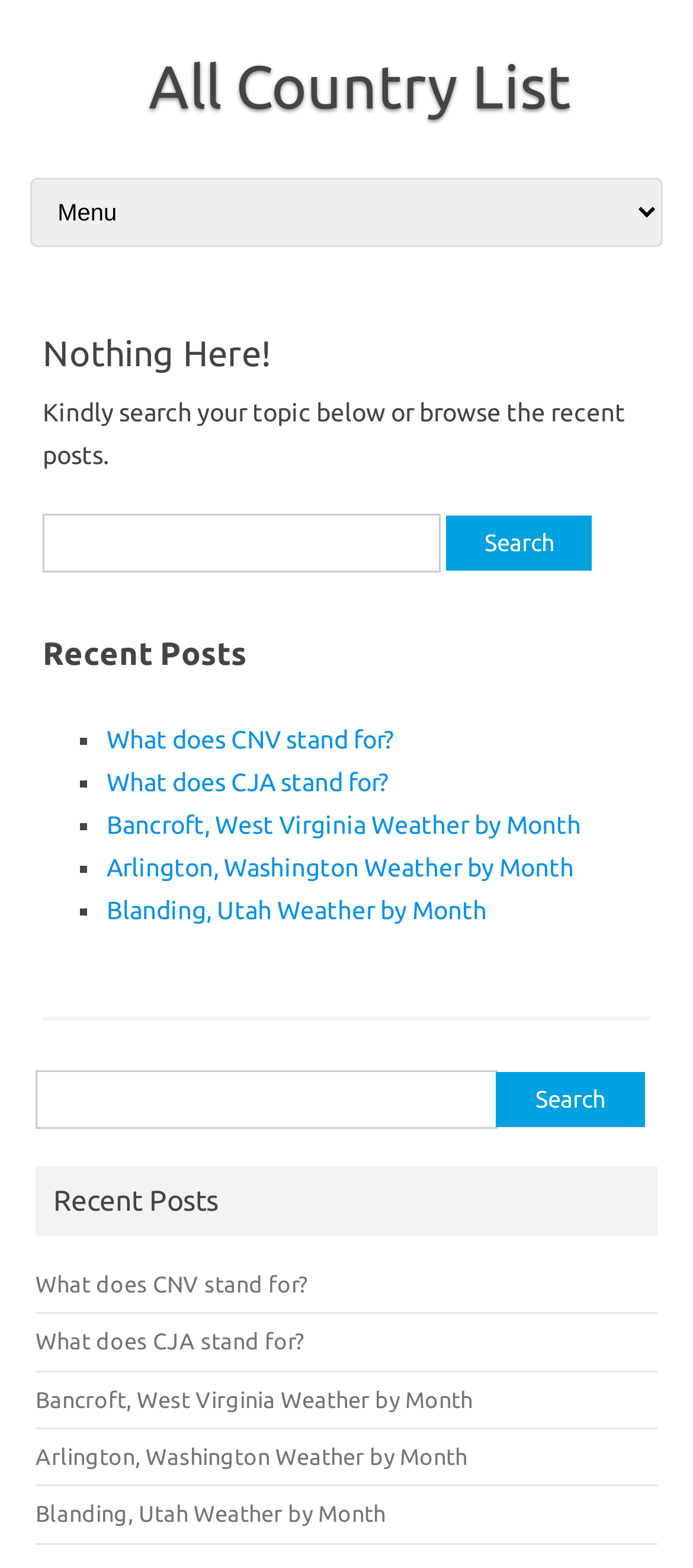What is the function of the button next to the search bar?
Refer to the image and give a detailed answer to the question.

The button next to the search bar has the text 'Search', indicating that its function is to submit the search query entered in the text box and retrieve relevant results.